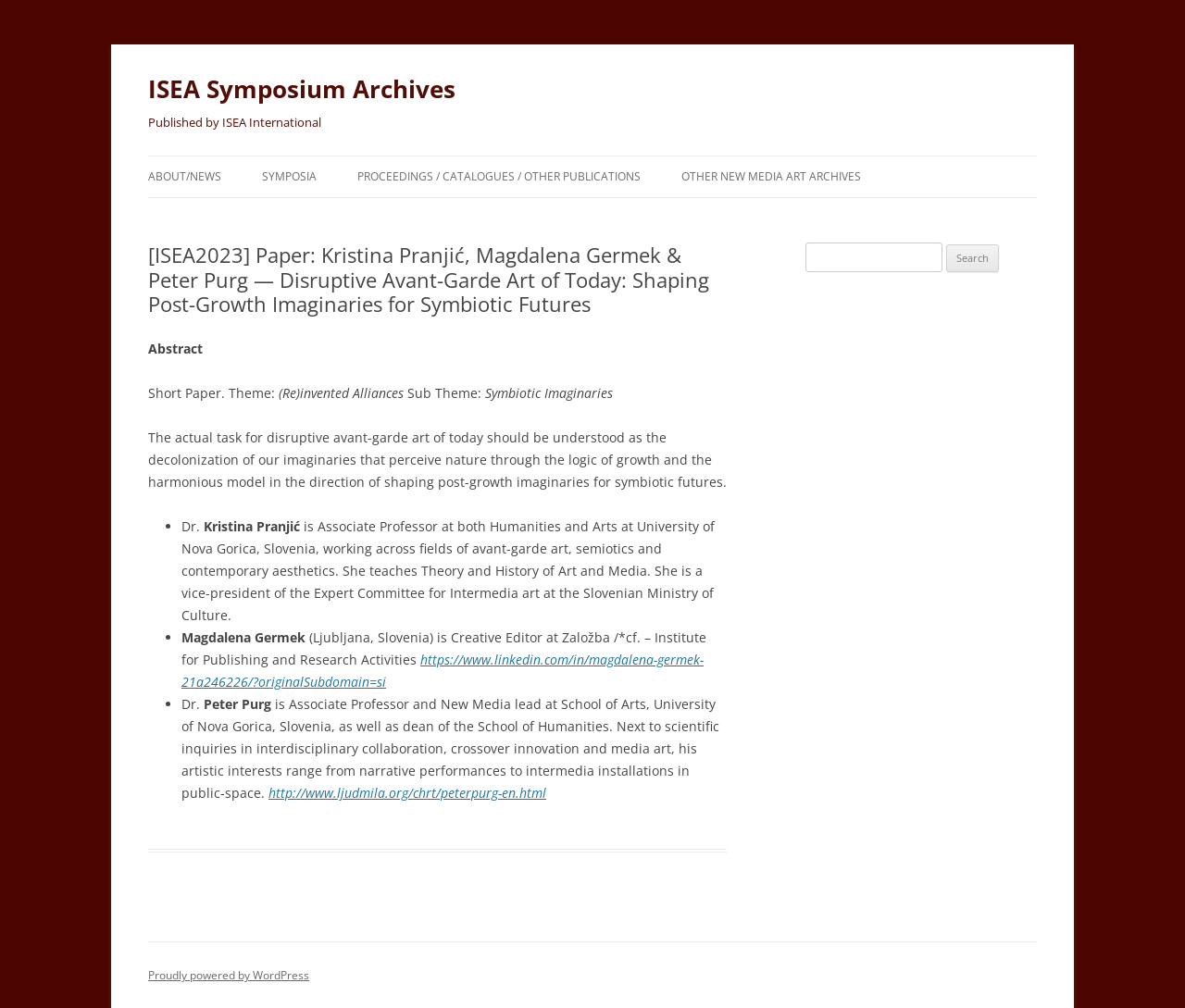Identify the bounding box for the given UI element using the description provided. Coordinates should be in the format (top-left x, top-left y, bottom-right x, bottom-right y) and must be between 0 and 1. Here is the description: parent_node: Search for: value="Search"

[0.799, 0.243, 0.843, 0.27]